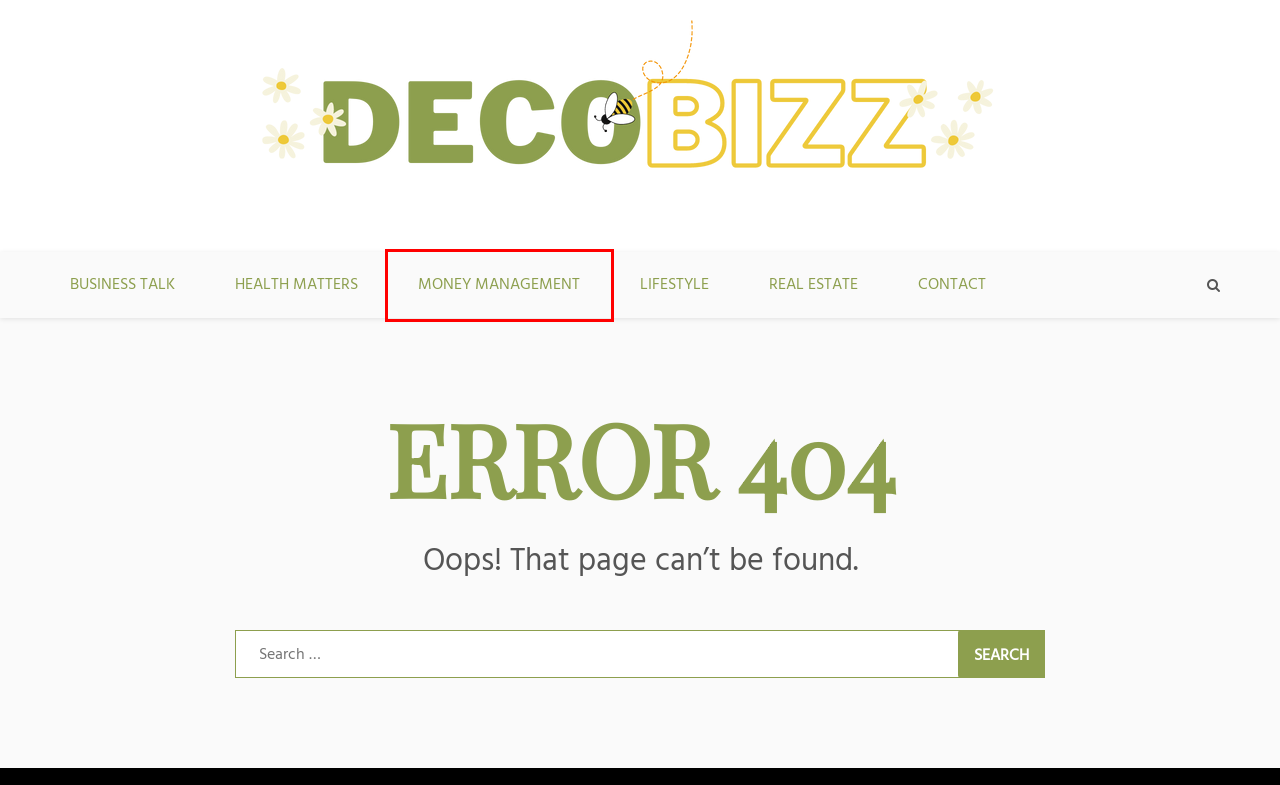You have a screenshot of a webpage with a red bounding box around an element. Select the webpage description that best matches the new webpage after clicking the element within the red bounding box. Here are the descriptions:
A. Money Archives - DecoBizz Lifestyle Blog
B. Lifestyle Archives - DecoBizz Lifestyle Blog
C. Blog Tool, Publishing Platform, and CMS – WordPress.org
D. Business Archives - DecoBizz Lifestyle Blog
E. DecoBizz Lifestyle Blog - make your life something beautiful
F. Contact Us - DecoBizz Lifestyle Blog
G. Real Estate Archives - DecoBizz Lifestyle Blog
H. Health Archives - DecoBizz Lifestyle Blog

A